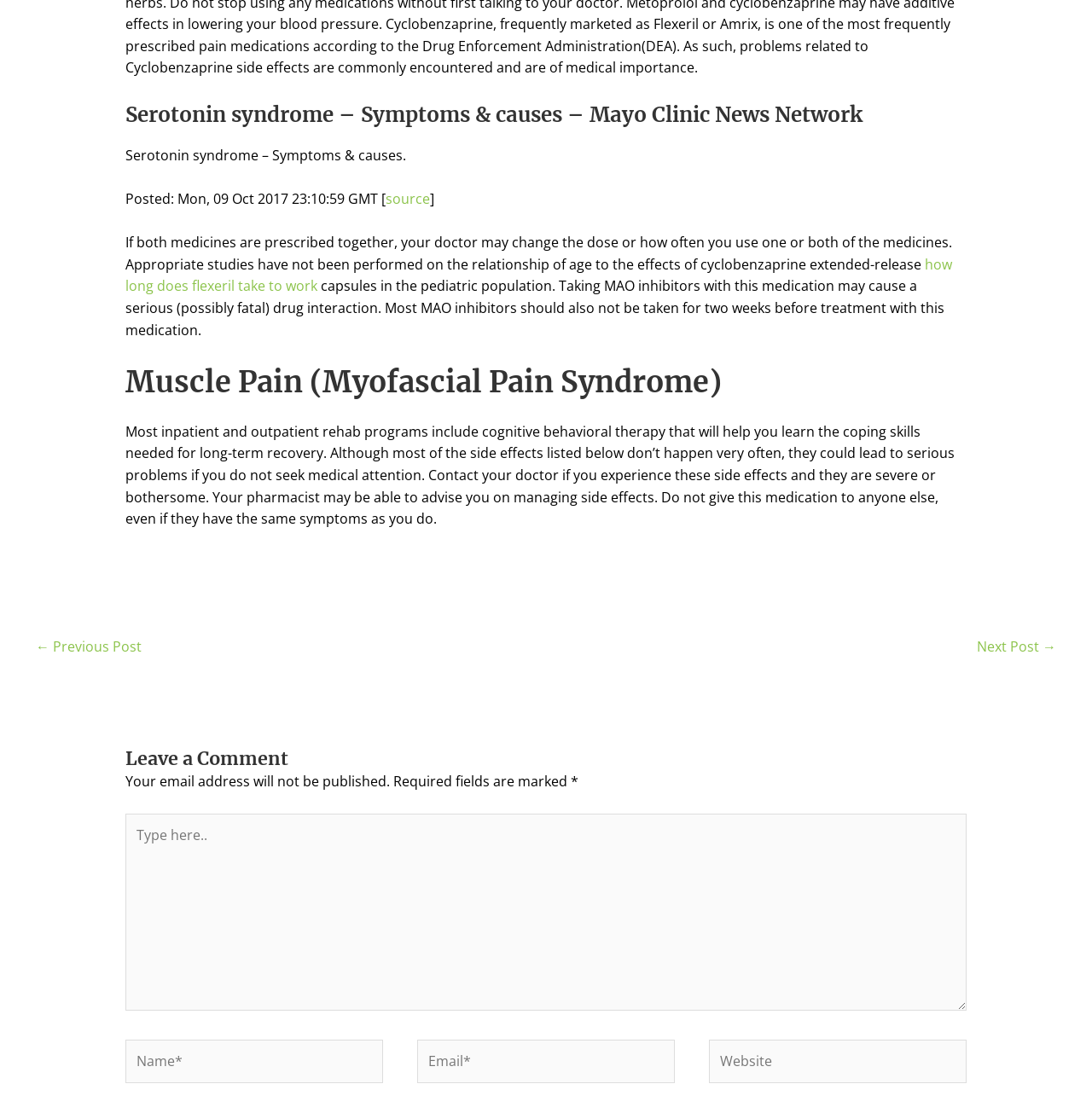Please specify the bounding box coordinates of the element that should be clicked to execute the given instruction: 'Enter your name'. Ensure the coordinates are four float numbers between 0 and 1, expressed as [left, top, right, bottom].

[0.115, 0.934, 0.351, 0.973]